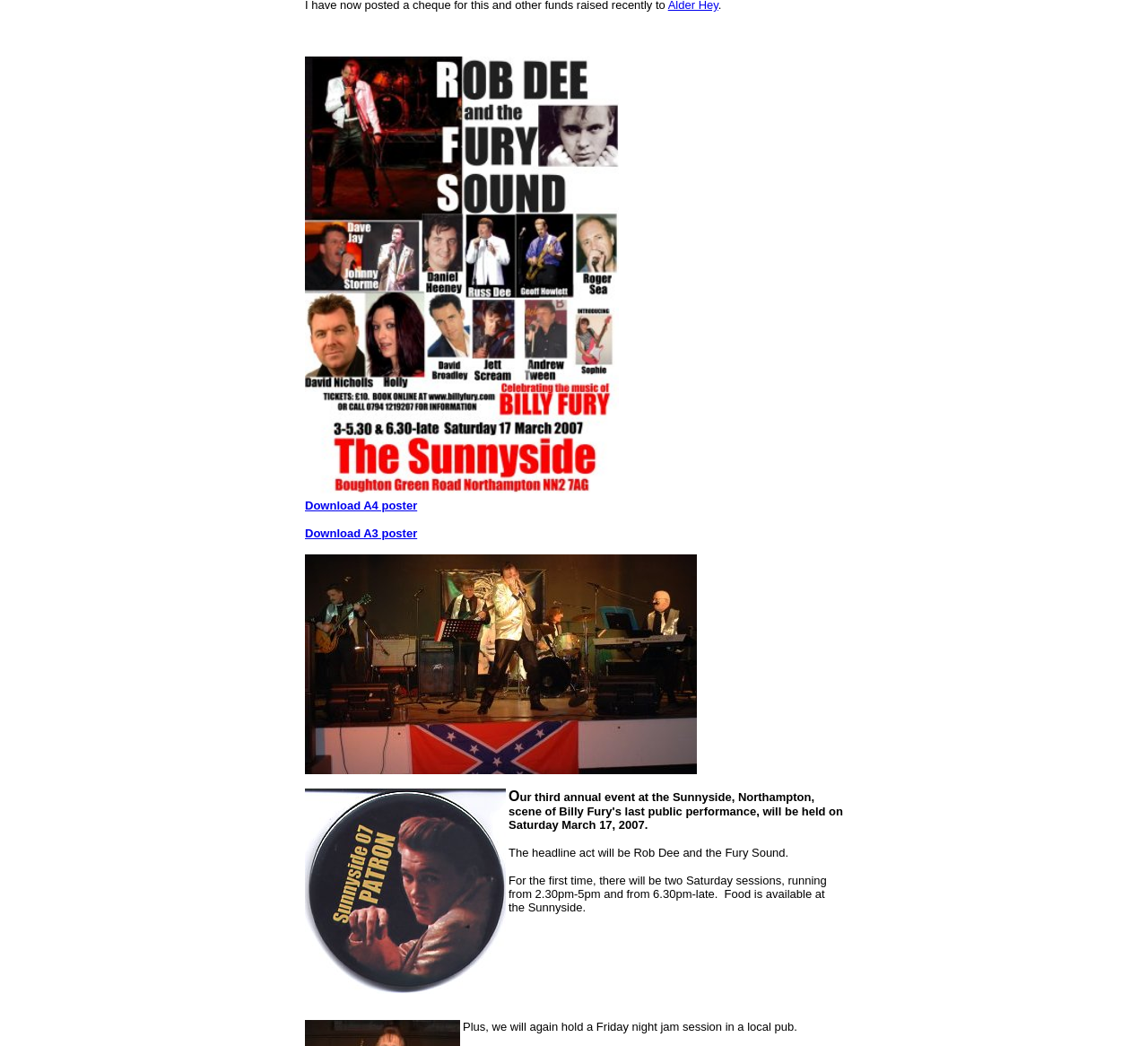What is the event on Friday night? Please answer the question using a single word or phrase based on the image.

Jam session